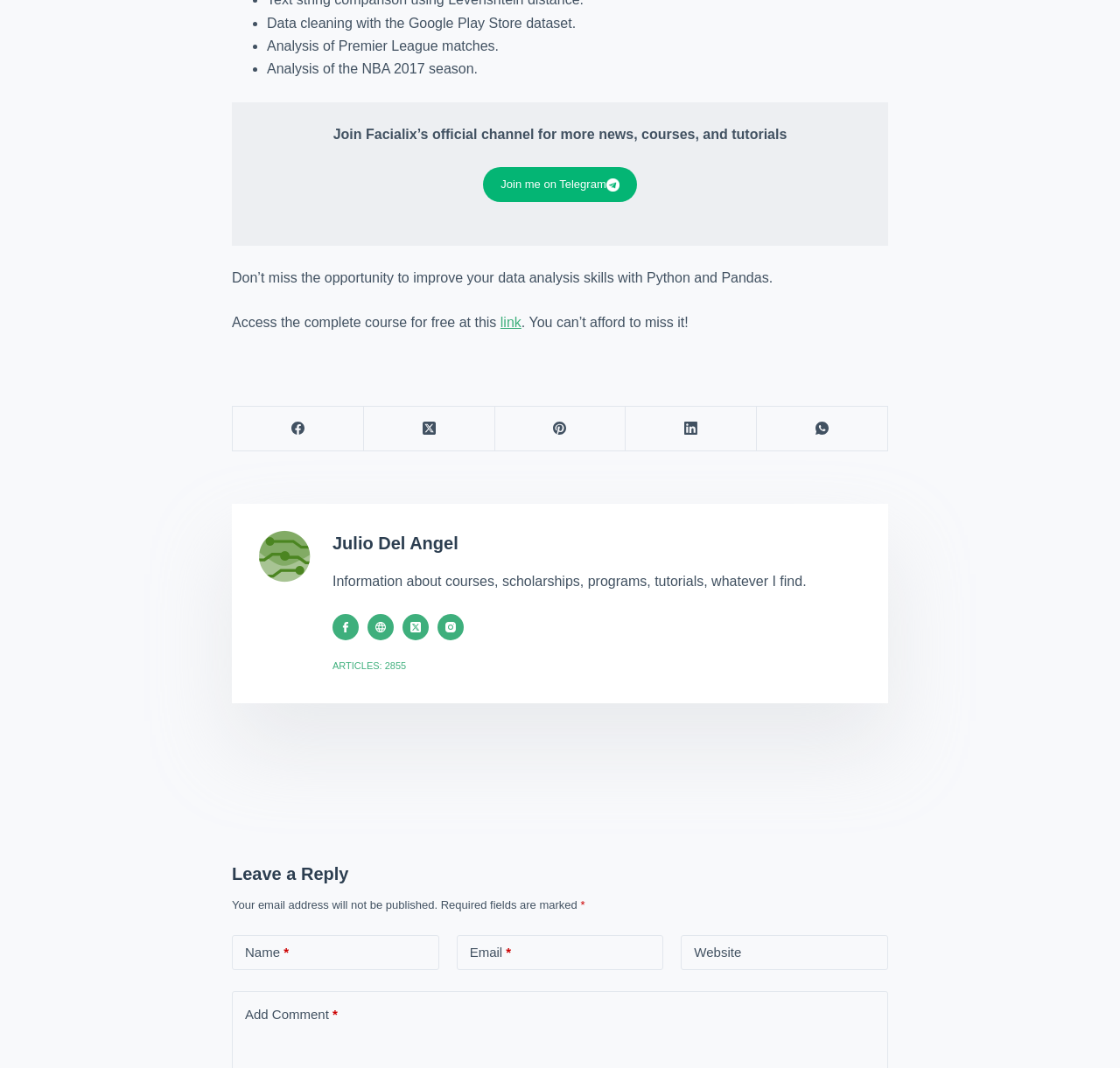Identify the bounding box coordinates of the HTML element based on this description: "parent_node: Email name="email"".

[0.408, 0.876, 0.592, 0.908]